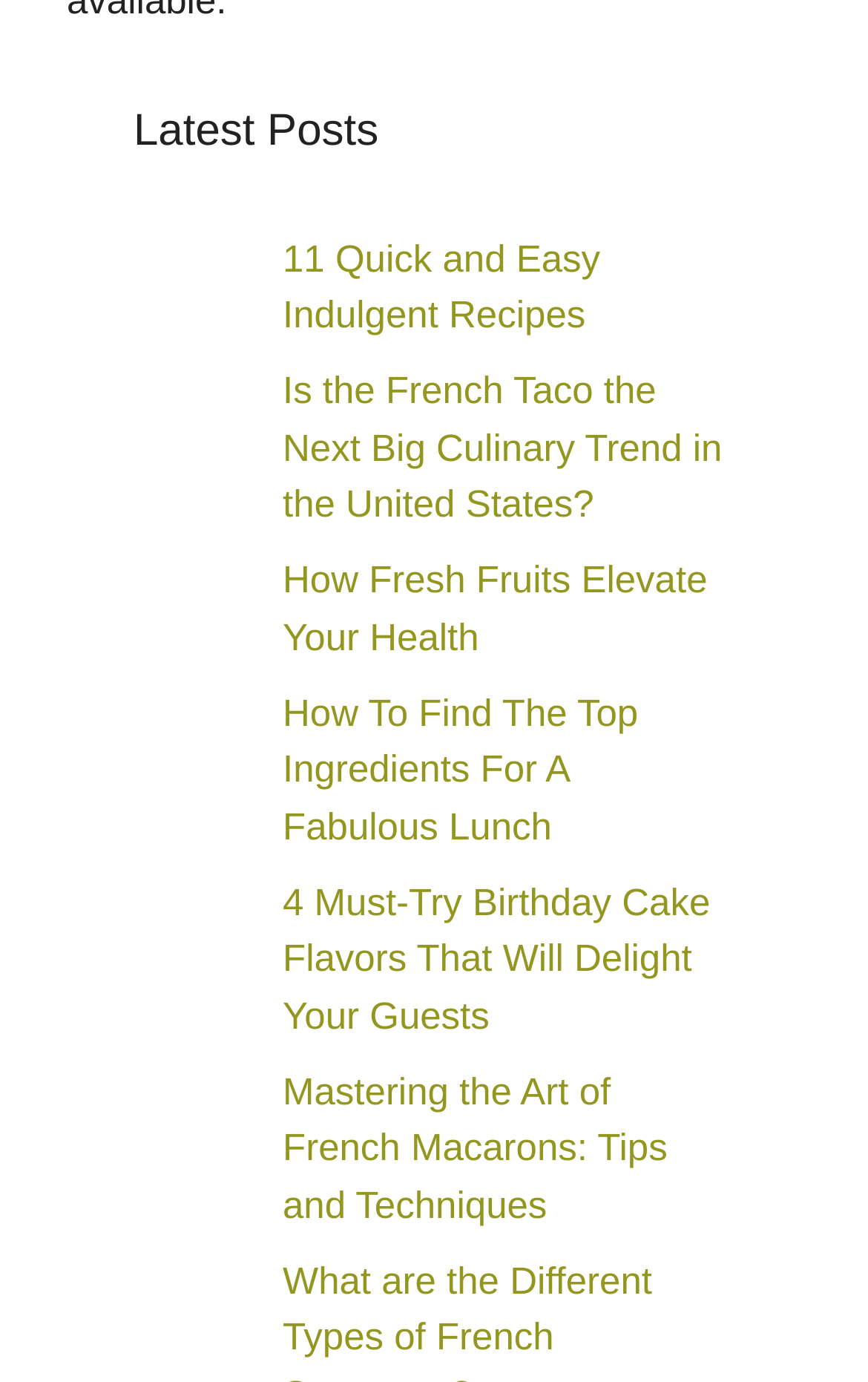Are the posts on this webpage arranged in a specific order?
Respond to the question with a single word or phrase according to the image.

Yes, by date